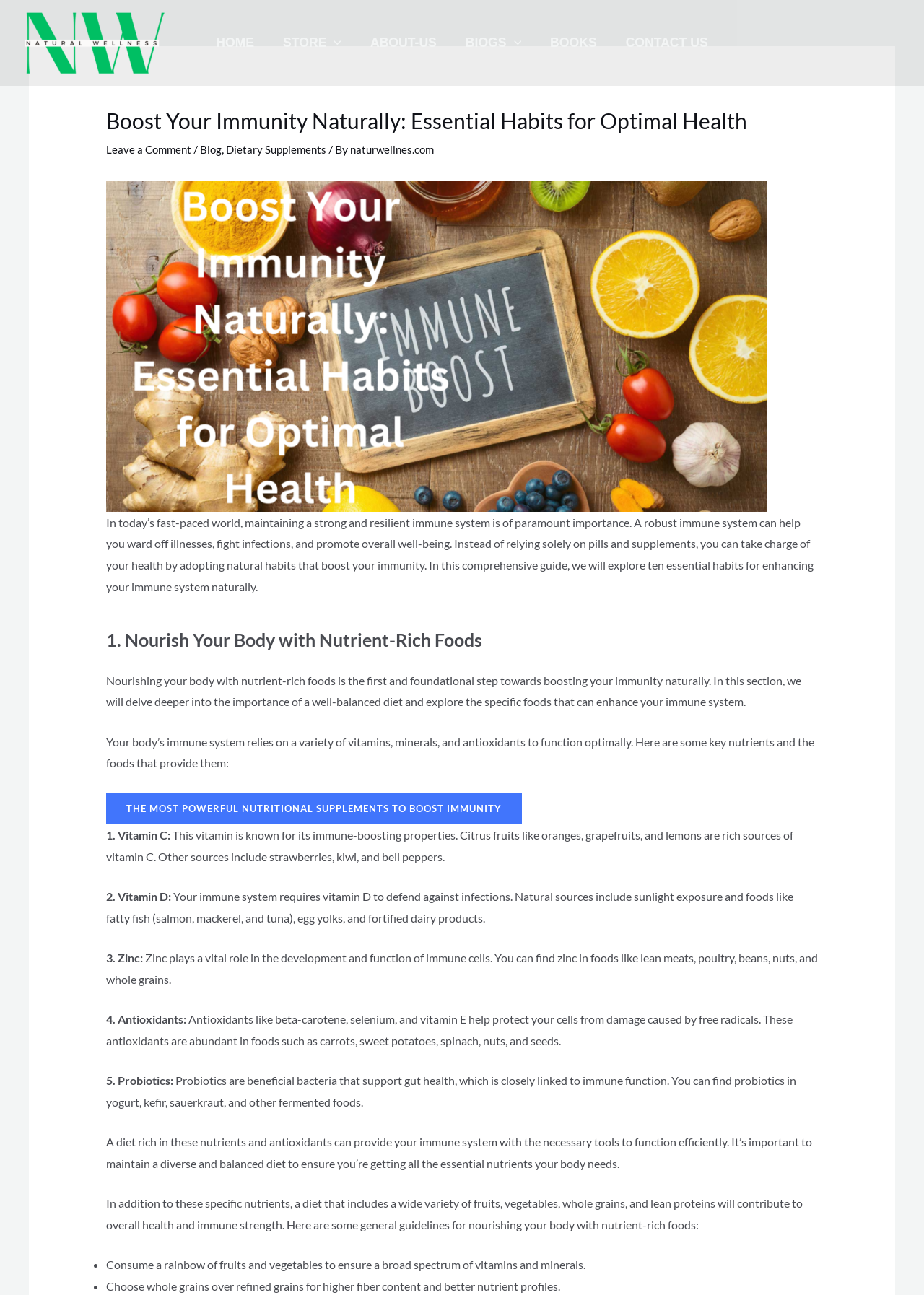Answer the following query concisely with a single word or phrase:
What are some key nutrients for immune function?

Vitamin C, Vitamin D, Zinc, Antioxidants, Probiotics